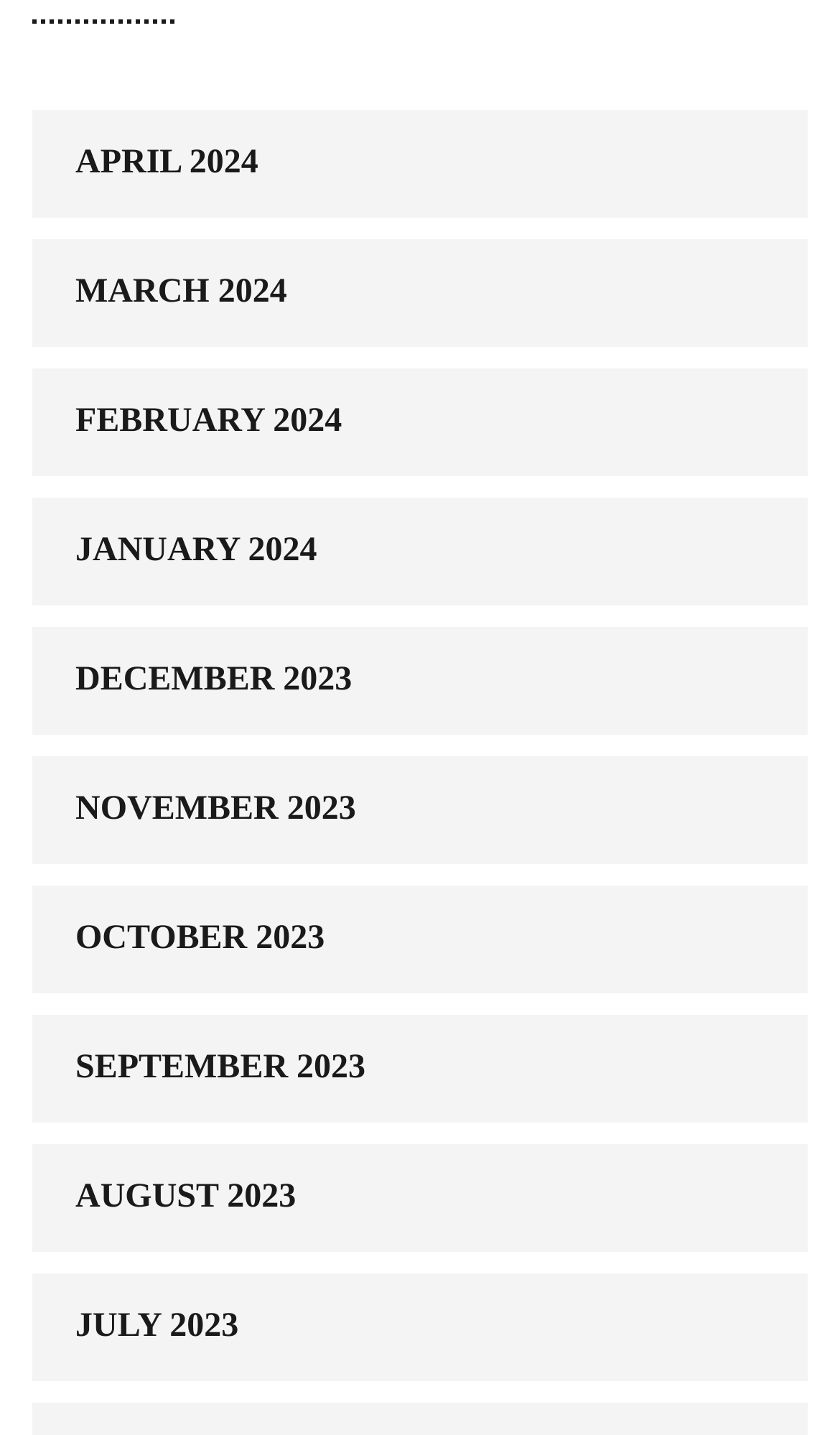Locate the bounding box coordinates of the area that needs to be clicked to fulfill the following instruction: "browse FEBRUARY 2024". The coordinates should be in the format of four float numbers between 0 and 1, namely [left, top, right, bottom].

[0.038, 0.257, 0.962, 0.332]